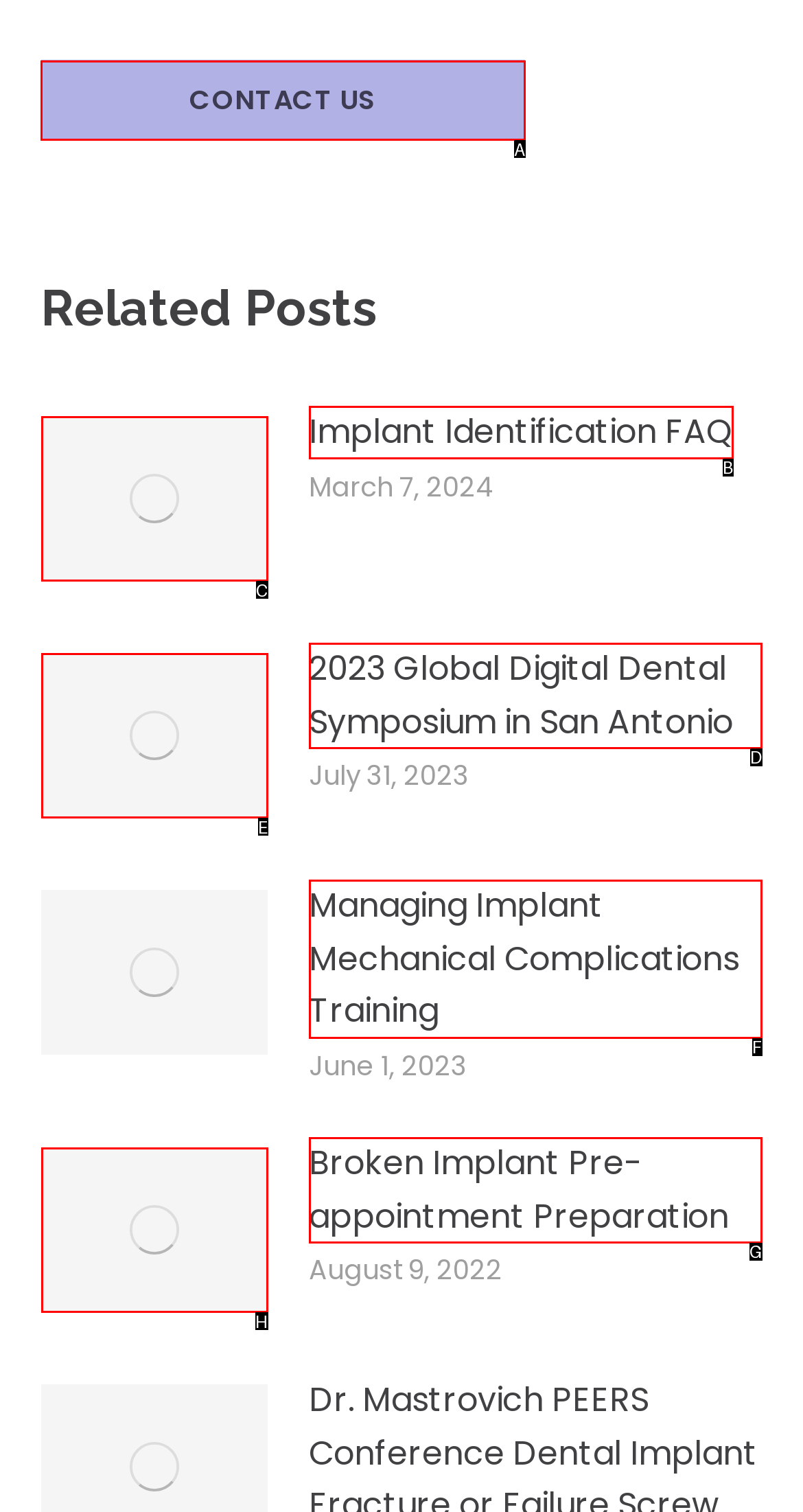Determine which HTML element to click on in order to complete the action: click the 'CONTACT US' link.
Reply with the letter of the selected option.

A